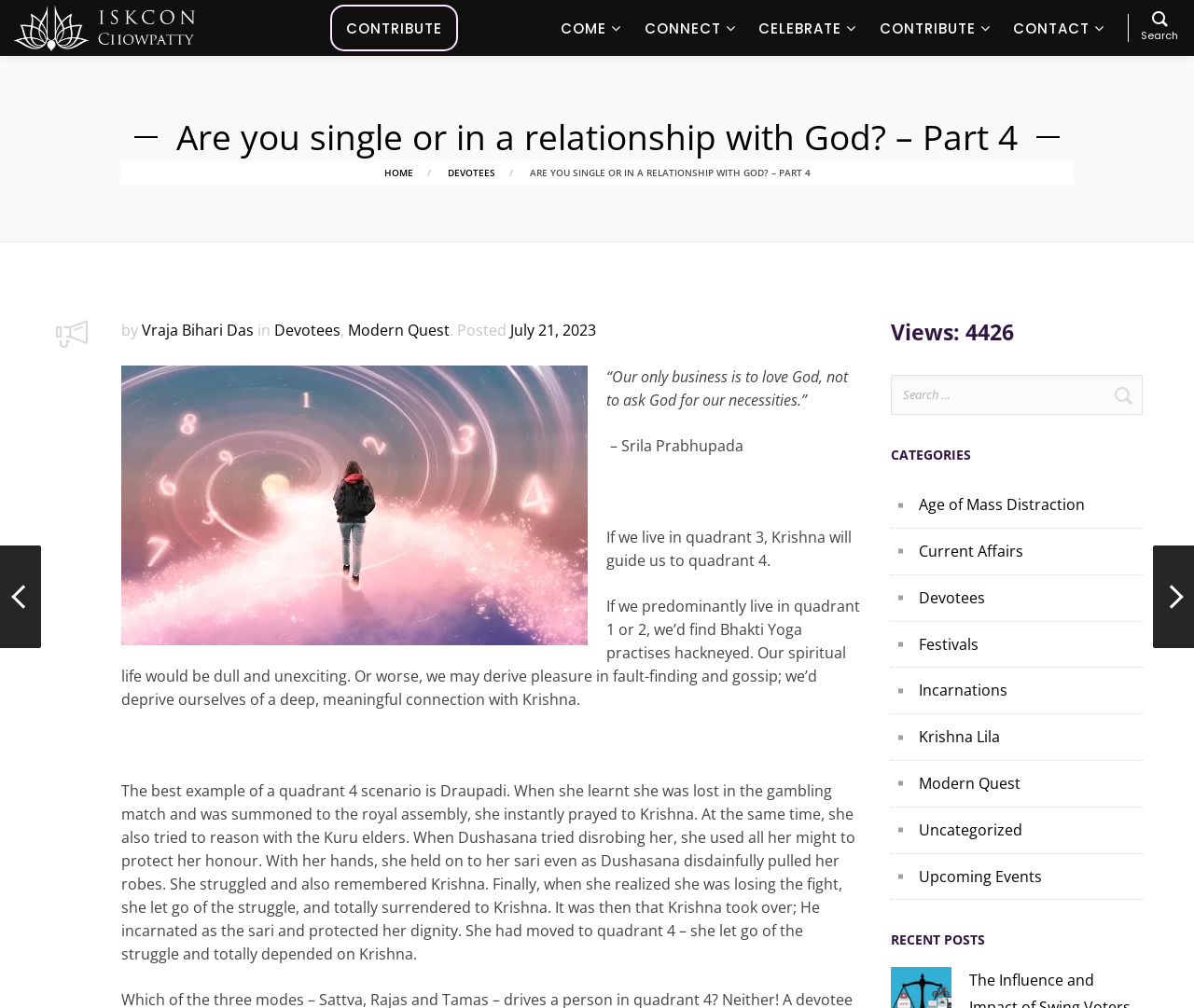Determine the bounding box coordinates of the clickable element to complete this instruction: "Click on CONTRIBUTE". Provide the coordinates in the format of four float numbers between 0 and 1, [left, top, right, bottom].

[0.29, 0.016, 0.37, 0.039]